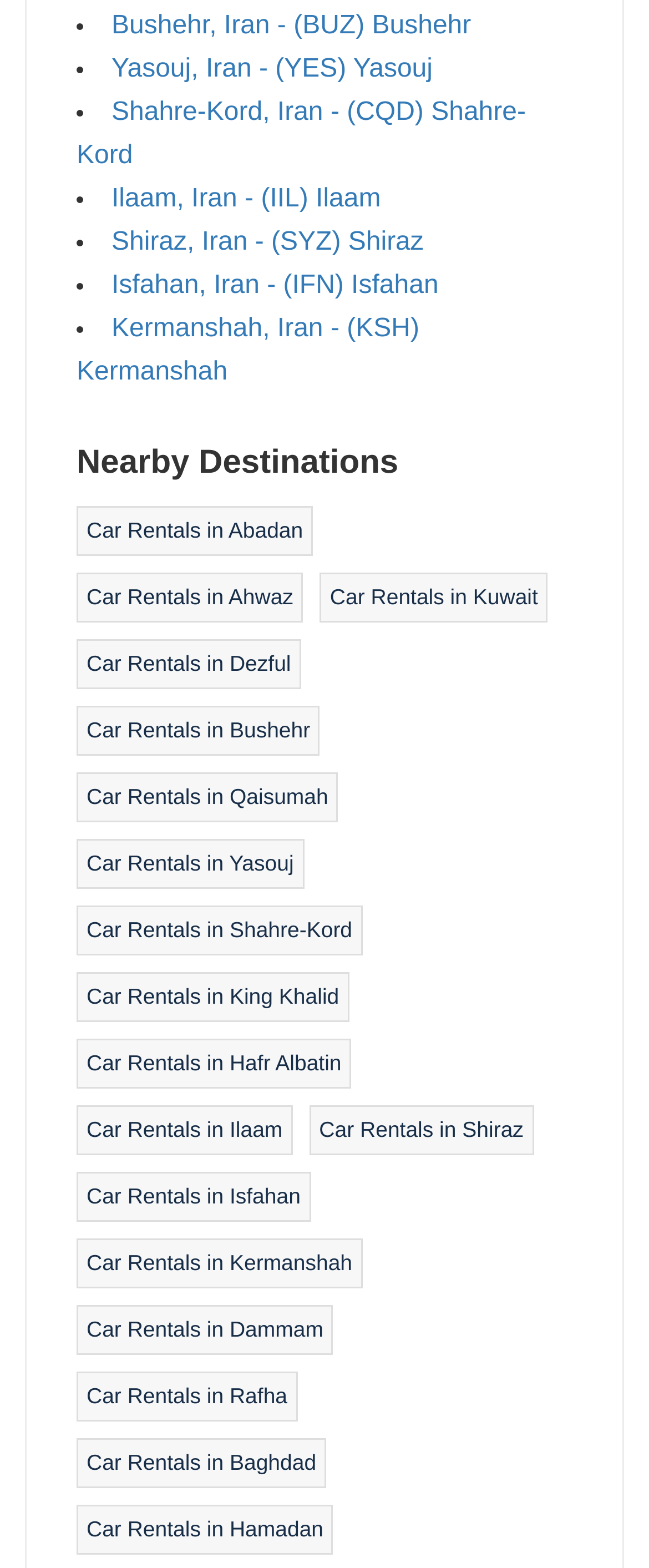Show the bounding box coordinates for the element that needs to be clicked to execute the following instruction: "Visit HEDGELANDS". Provide the coordinates in the form of four float numbers between 0 and 1, i.e., [left, top, right, bottom].

None